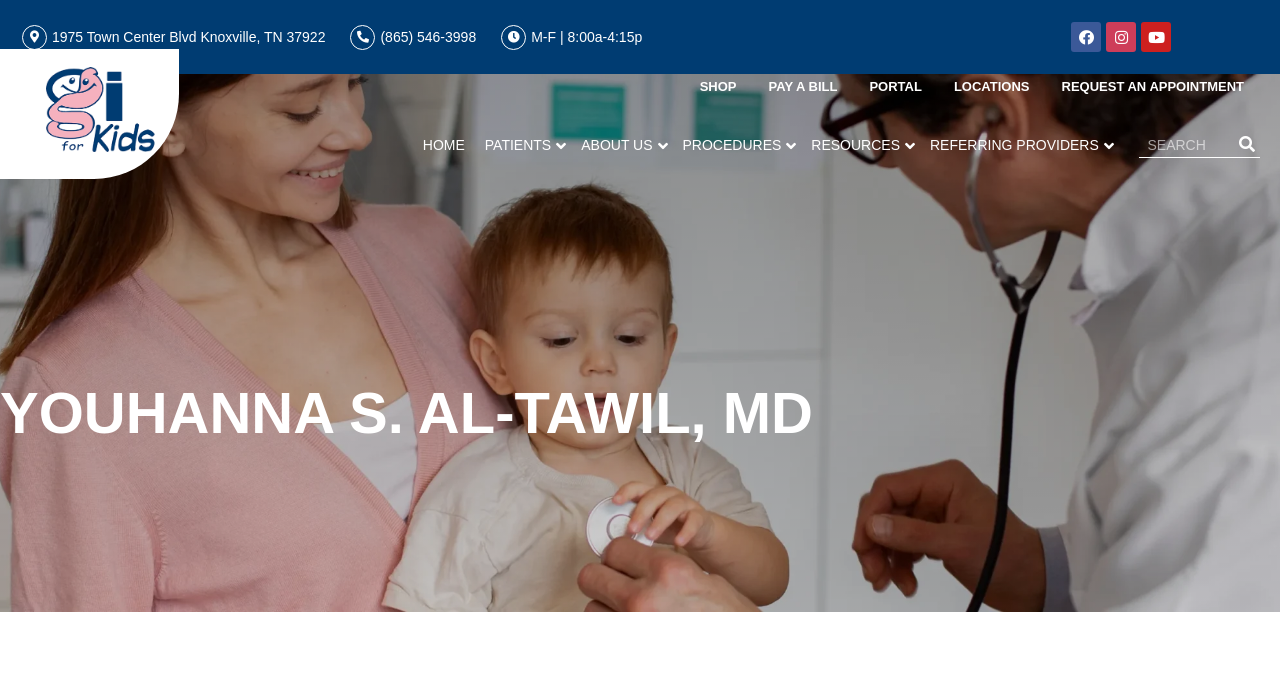Can you pinpoint the bounding box coordinates for the clickable element required for this instruction: "Search for something"? The coordinates should be four float numbers between 0 and 1, i.e., [left, top, right, bottom].

[0.89, 0.189, 0.984, 0.226]